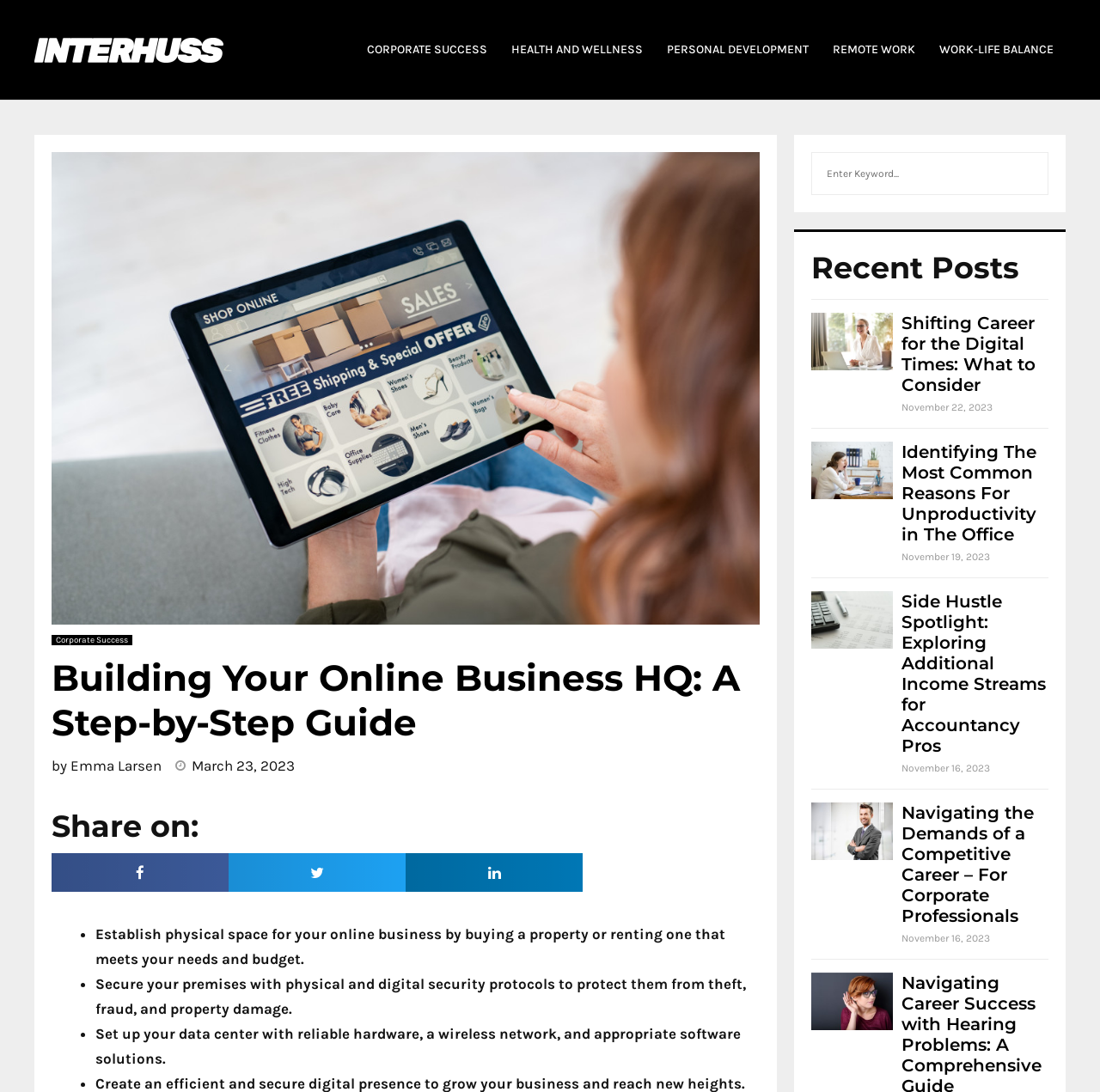What is the logo of the website?
Please provide a comprehensive answer based on the information in the image.

The logo of the website is located at the top left corner of the webpage, and it is an image with the text 'Interhuss'.